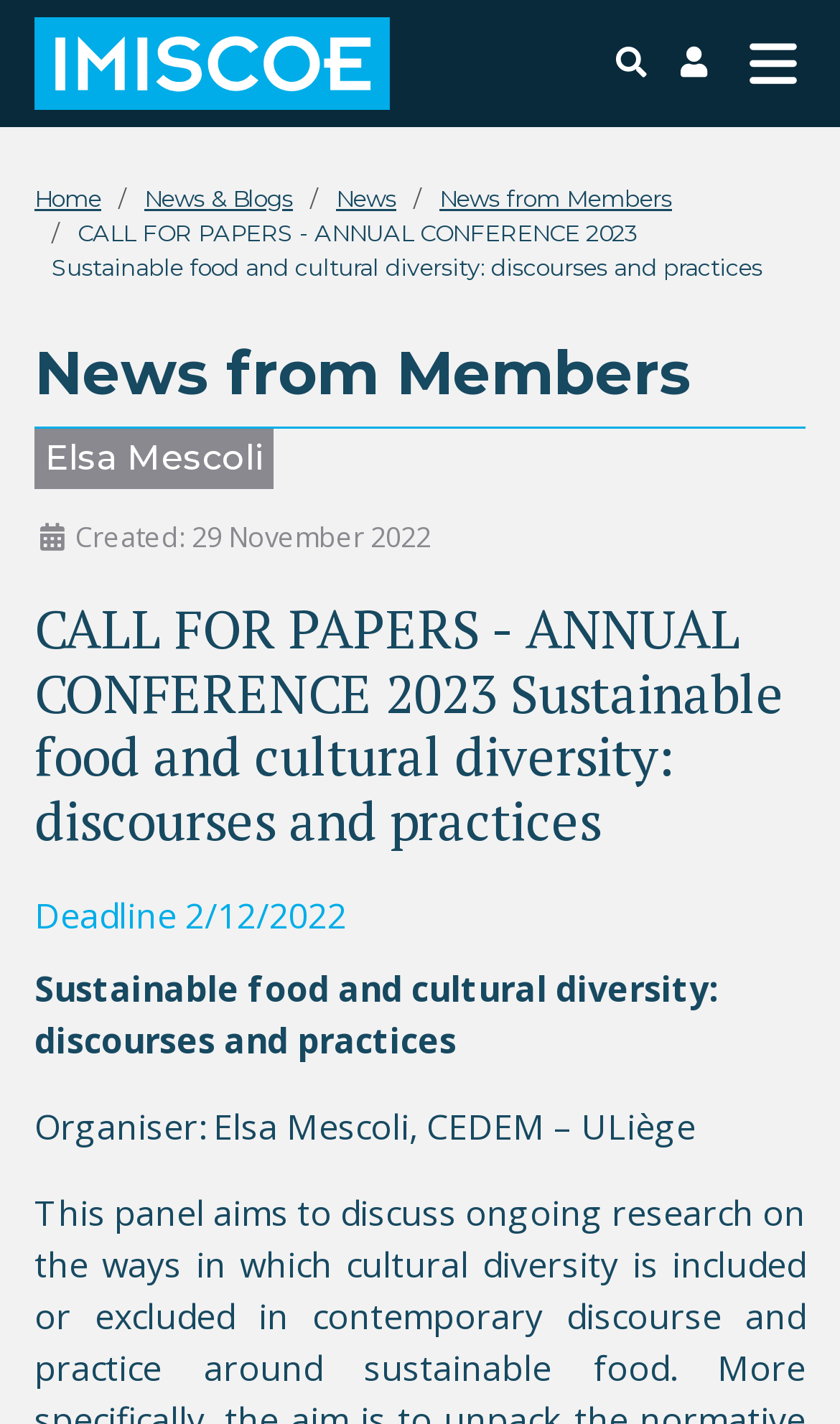Please locate the bounding box coordinates of the element that needs to be clicked to achieve the following instruction: "search on the website". The coordinates should be four float numbers between 0 and 1, i.e., [left, top, right, bottom].

[0.713, 0.03, 0.79, 0.057]